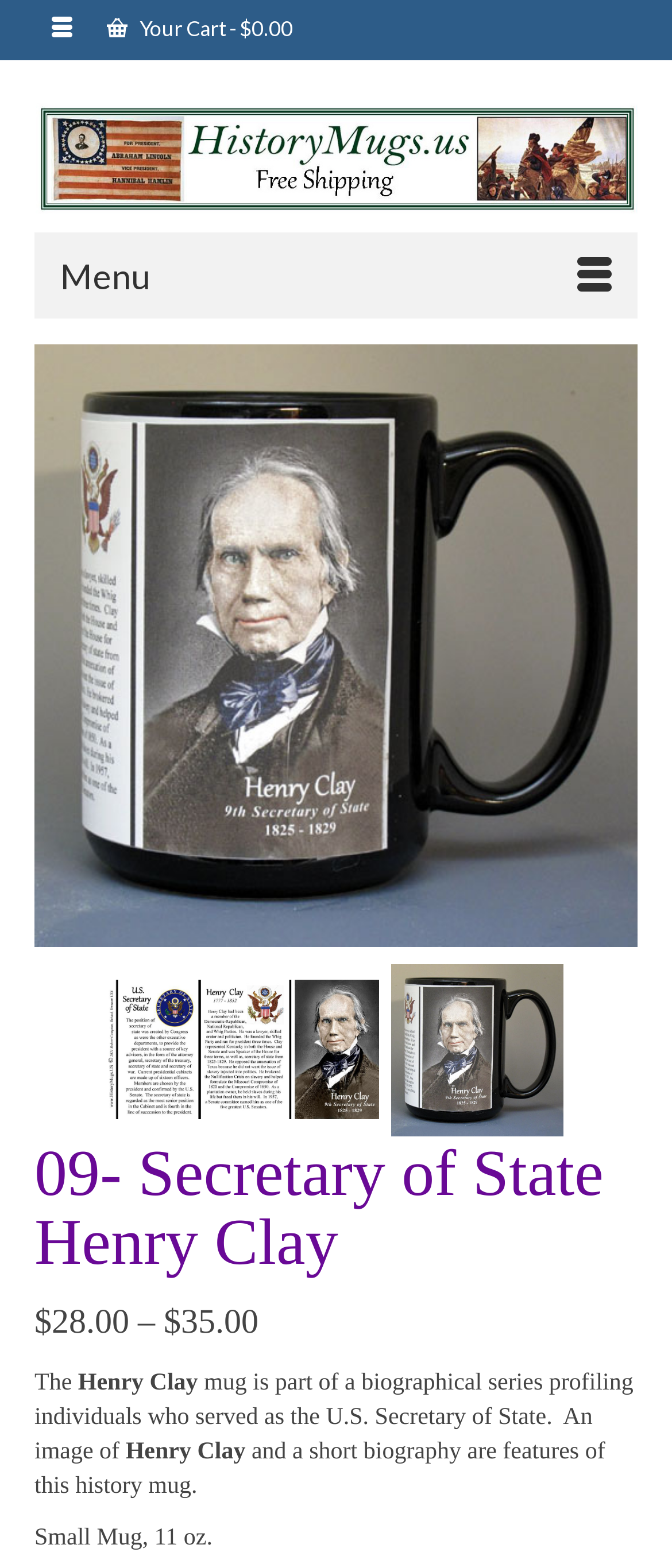What is the name of the person featured on the mug?
Please give a detailed answer to the question using the information shown in the image.

I found the name of the person featured on the mug by looking at the text elements on the webpage. Specifically, I found the StaticText element with the text 'Henry Clay', which is part of a sentence describing the mug.